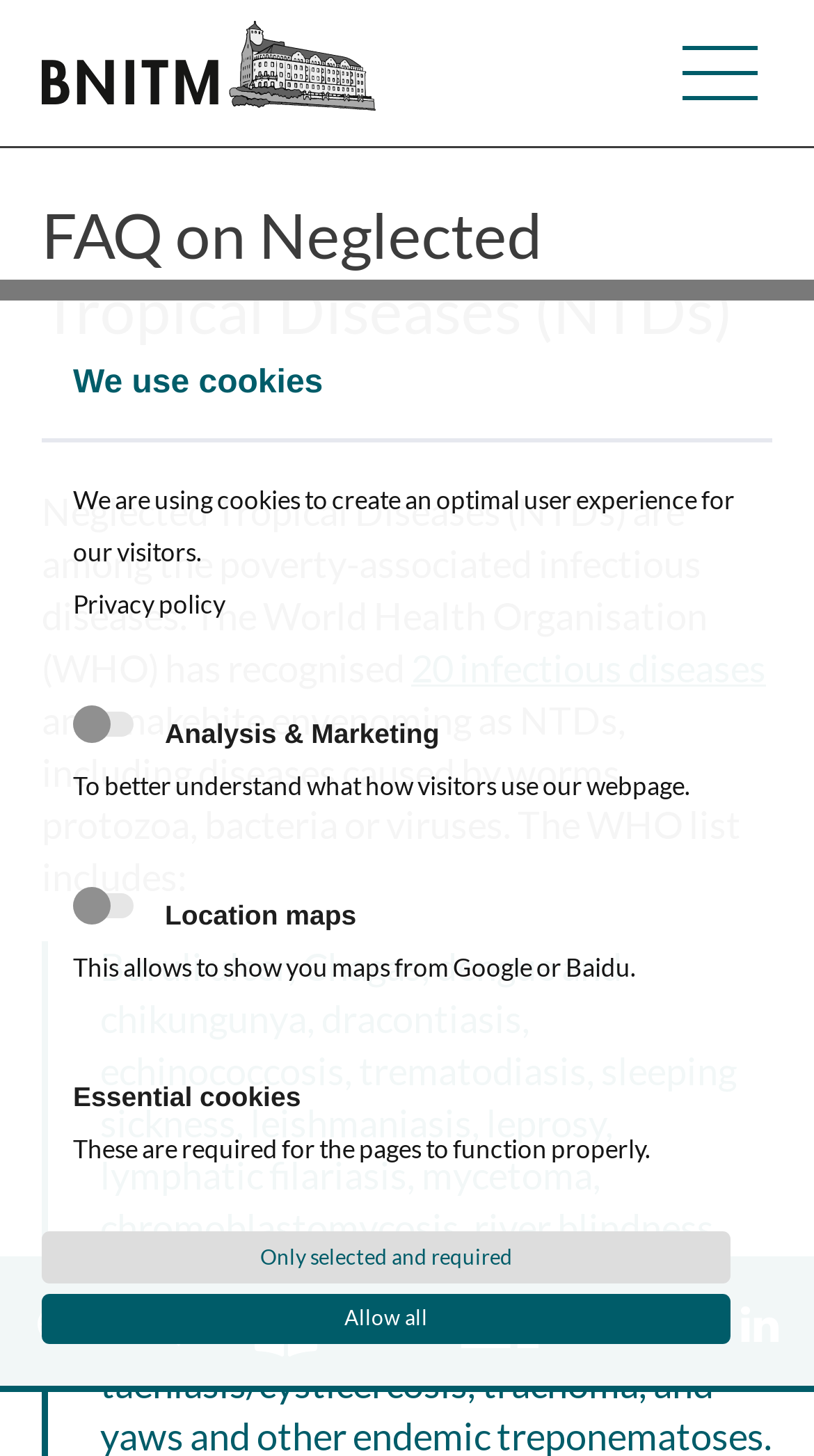Please answer the following question using a single word or phrase: 
What is the name of the institute?

Bernhard Nocht Institute for Tropical Medicine